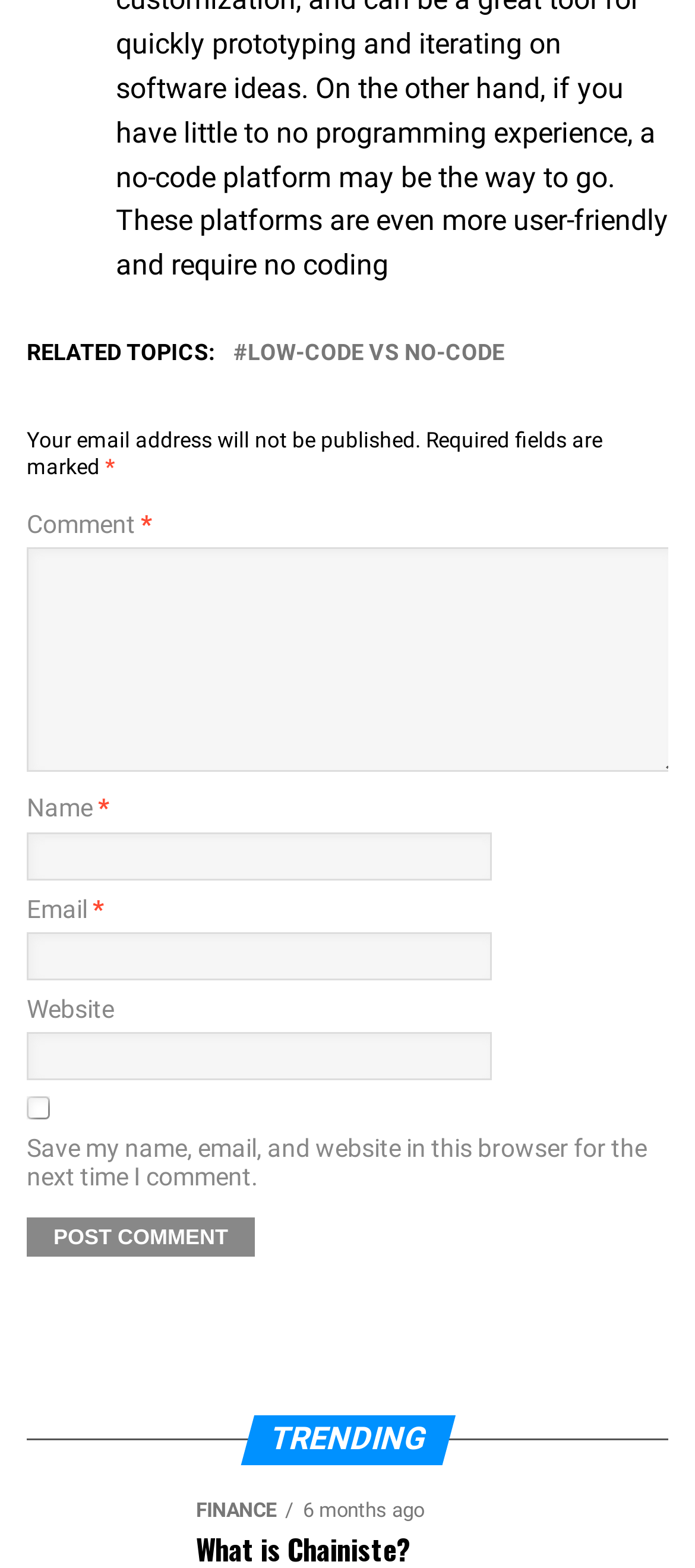Please look at the image and answer the question with a detailed explanation: What is the label of the first field in the comment section?

The first field in the comment section has a label 'Name', indicating that users should enter their name in this field.